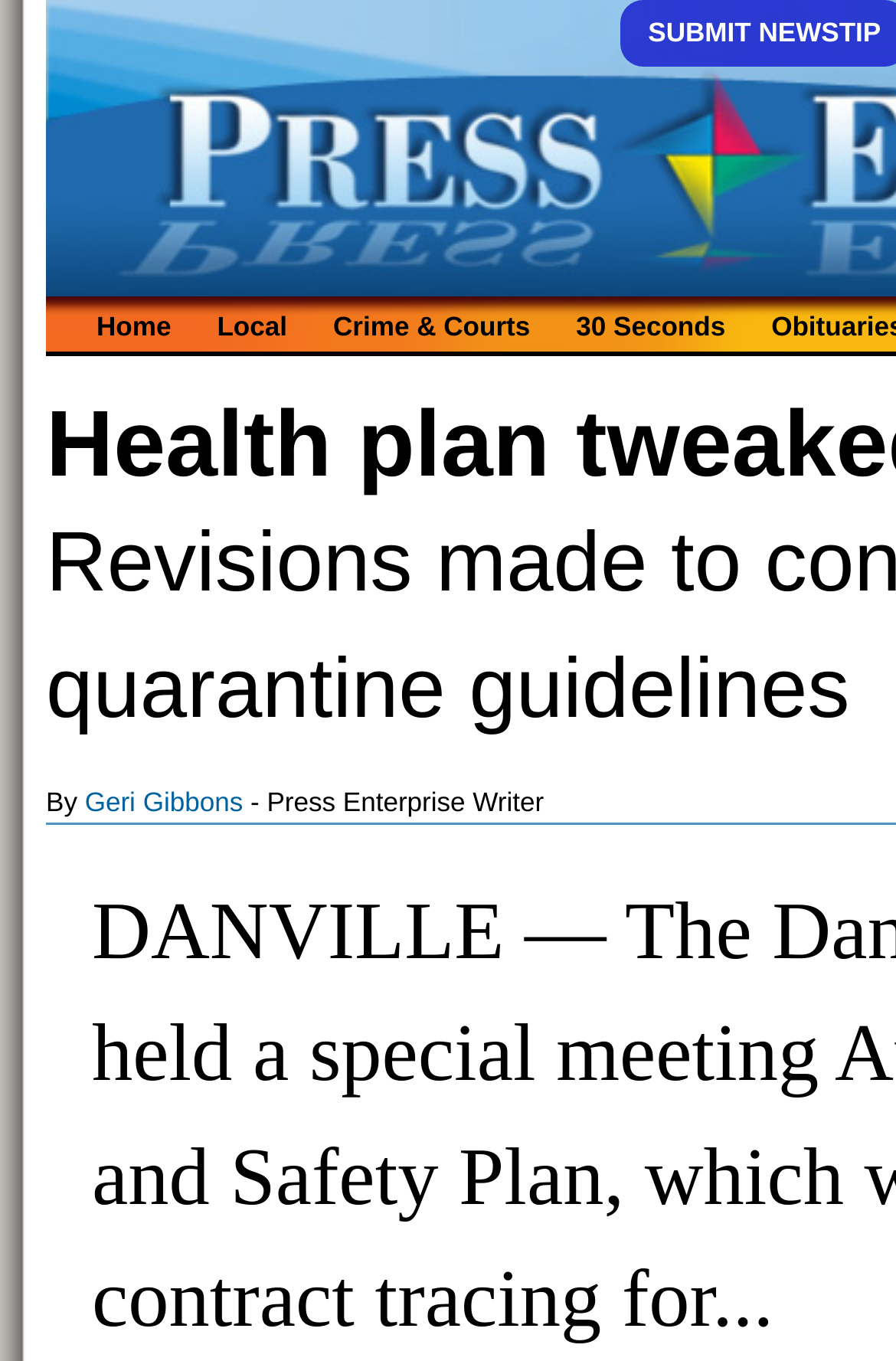How many words are in the author's description?
Refer to the image and give a detailed answer to the question.

I counted the number of words in the author's description, which are 'Press Enterprise Writer', so there are 3 words in the author's description.